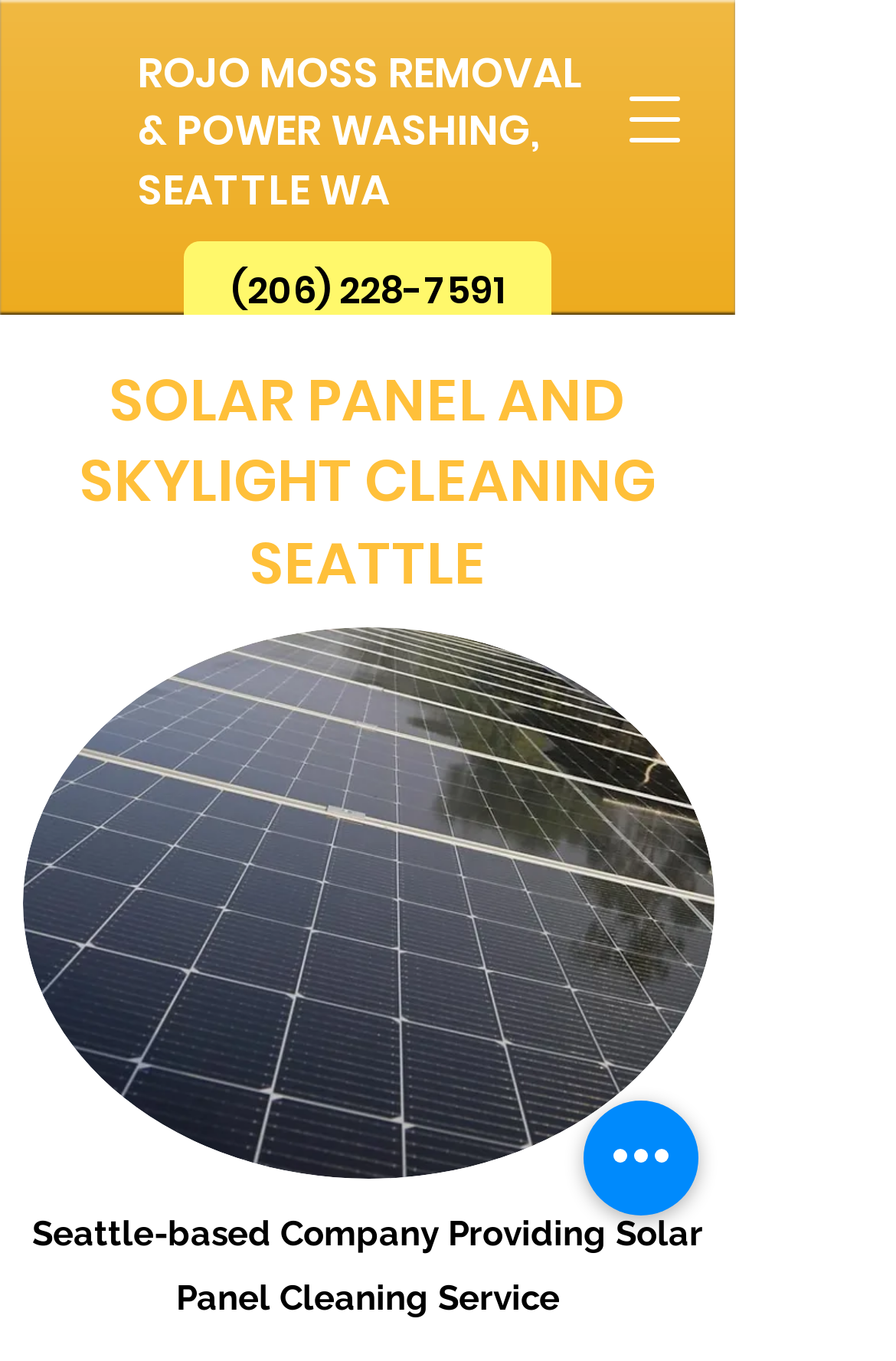Based on the element description: "(206) 228-7591", identify the bounding box coordinates for this UI element. The coordinates must be four float numbers between 0 and 1, listed as [left, top, right, bottom].

[0.205, 0.177, 0.615, 0.248]